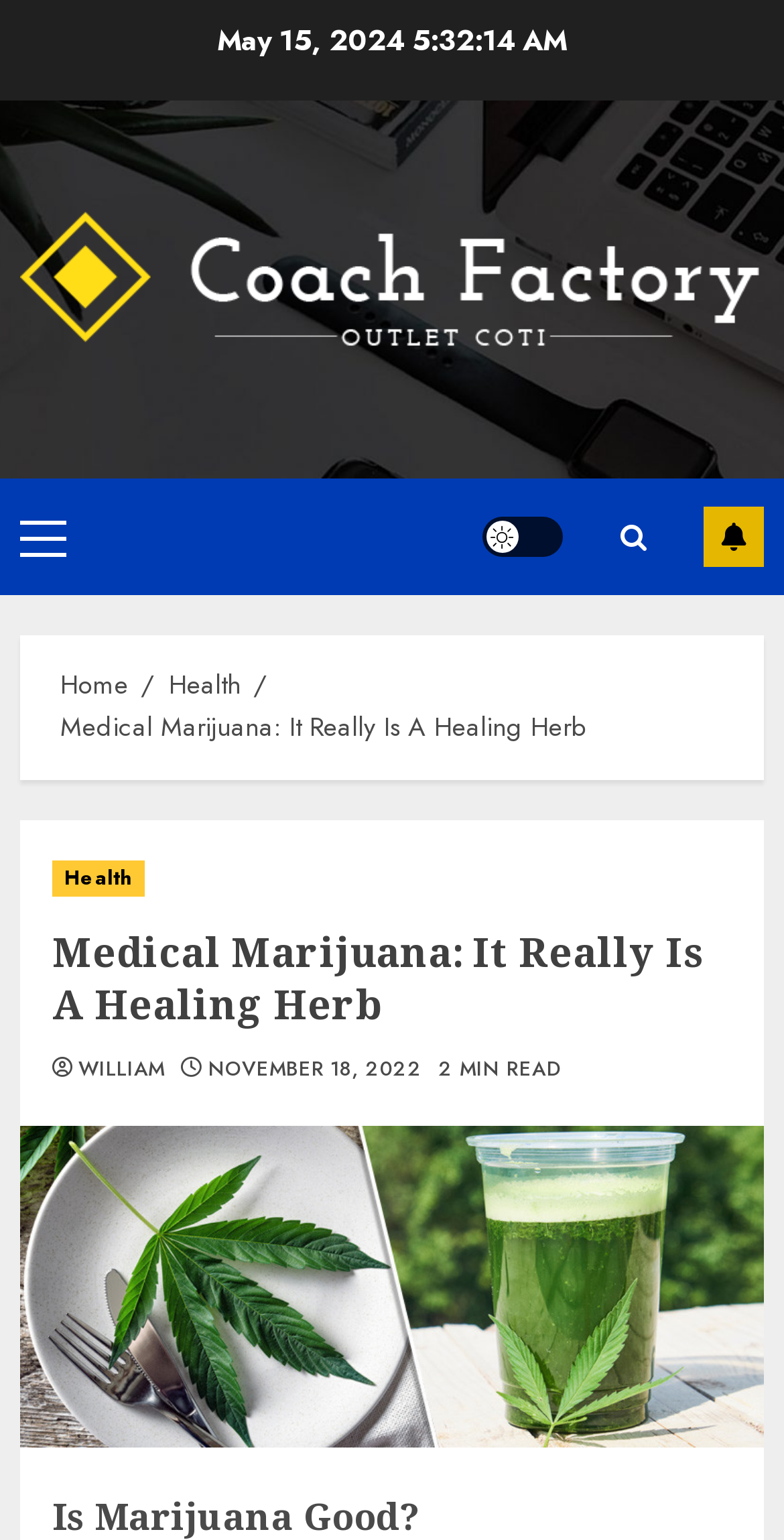Identify and provide the title of the webpage.

Medical Marijuana: It Really Is A Healing Herb